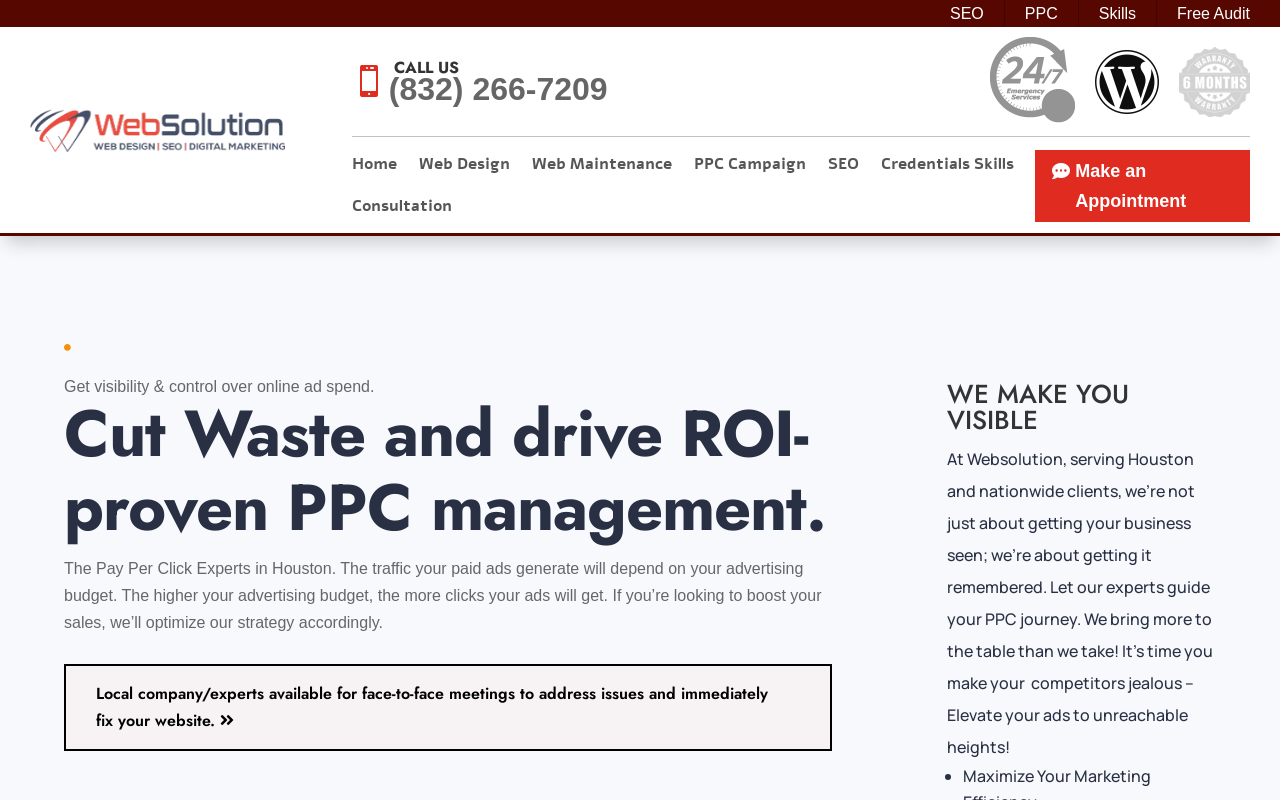Determine the bounding box coordinates of the clickable region to carry out the instruction: "Click the 'Web Design' link".

[0.327, 0.196, 0.398, 0.239]